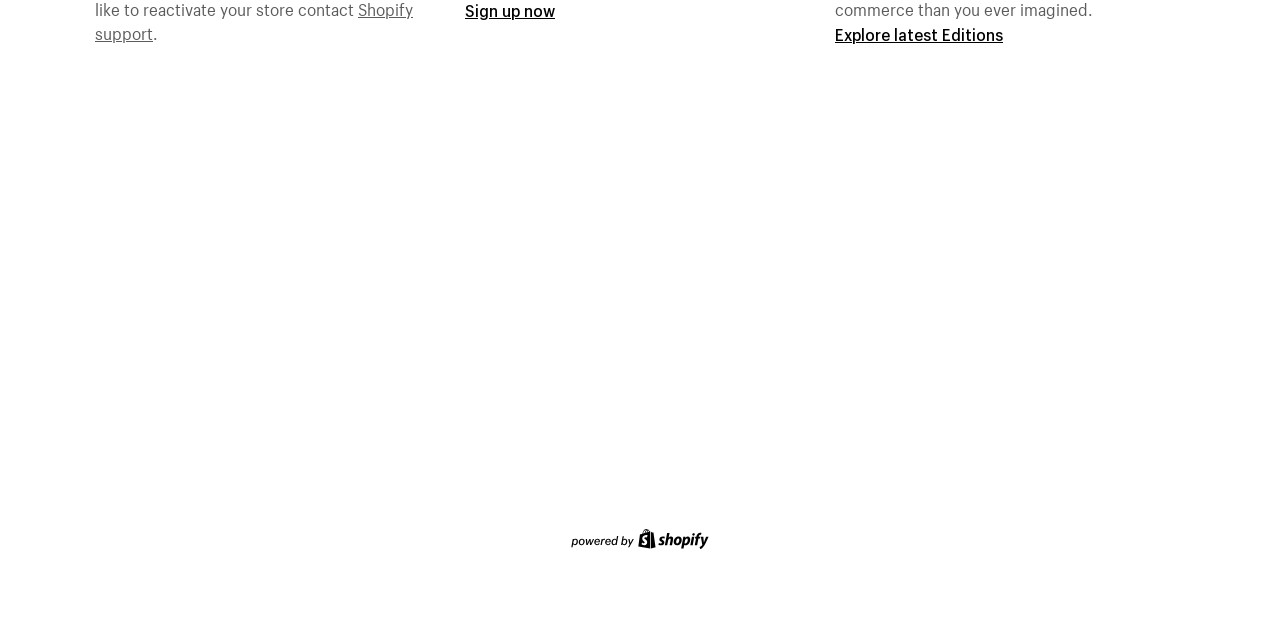Determine the bounding box coordinates of the UI element that matches the following description: "Explore latest Editions". The coordinates should be four float numbers between 0 and 1 in the format [left, top, right, bottom].

[0.652, 0.037, 0.784, 0.07]